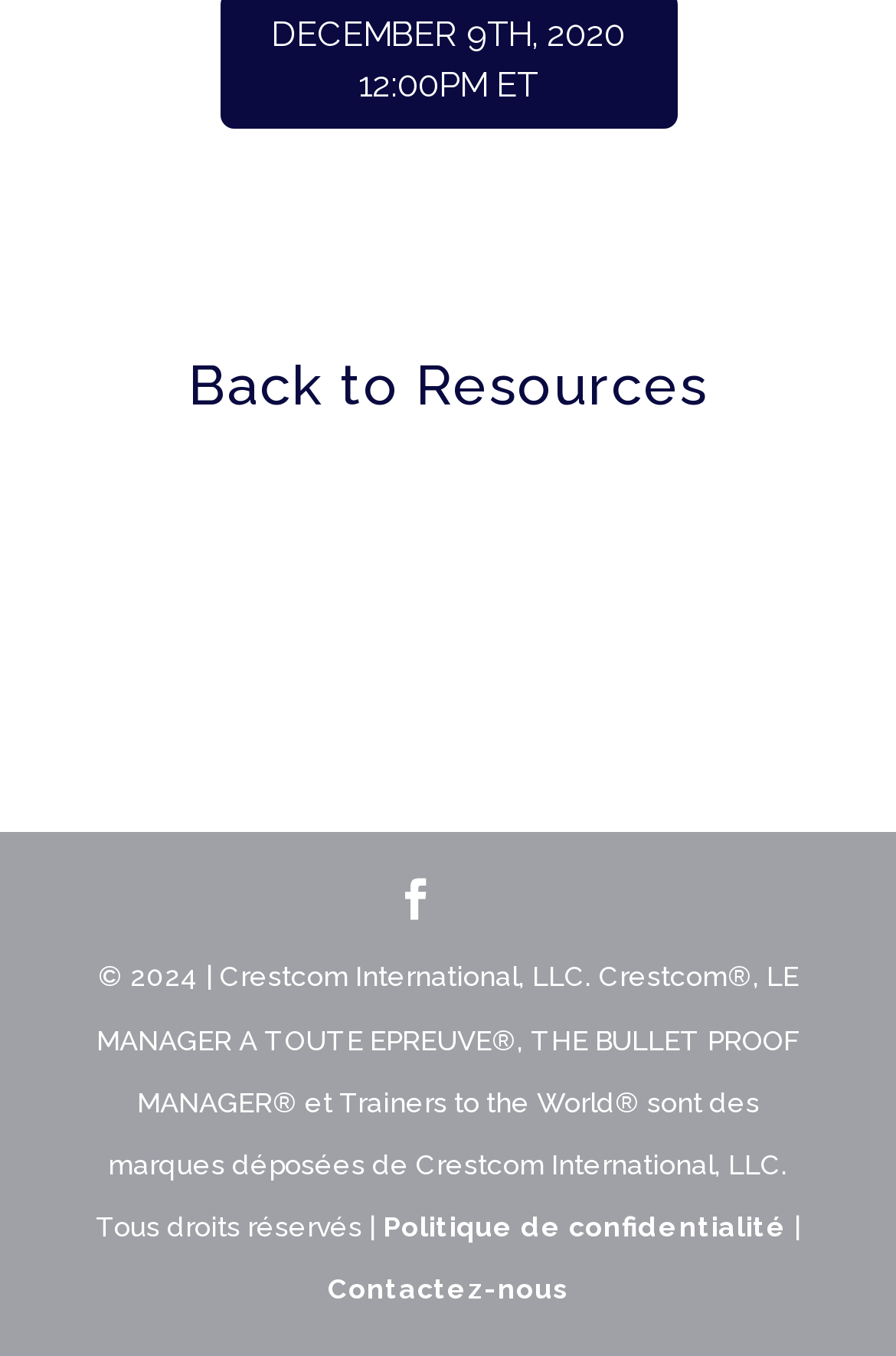Using the element description provided, determine the bounding box coordinates in the format (top-left x, top-left y, bottom-right x, bottom-right y). Ensure that all values are floating point numbers between 0 and 1. Element description: Facebook

[0.441, 0.639, 0.487, 0.685]